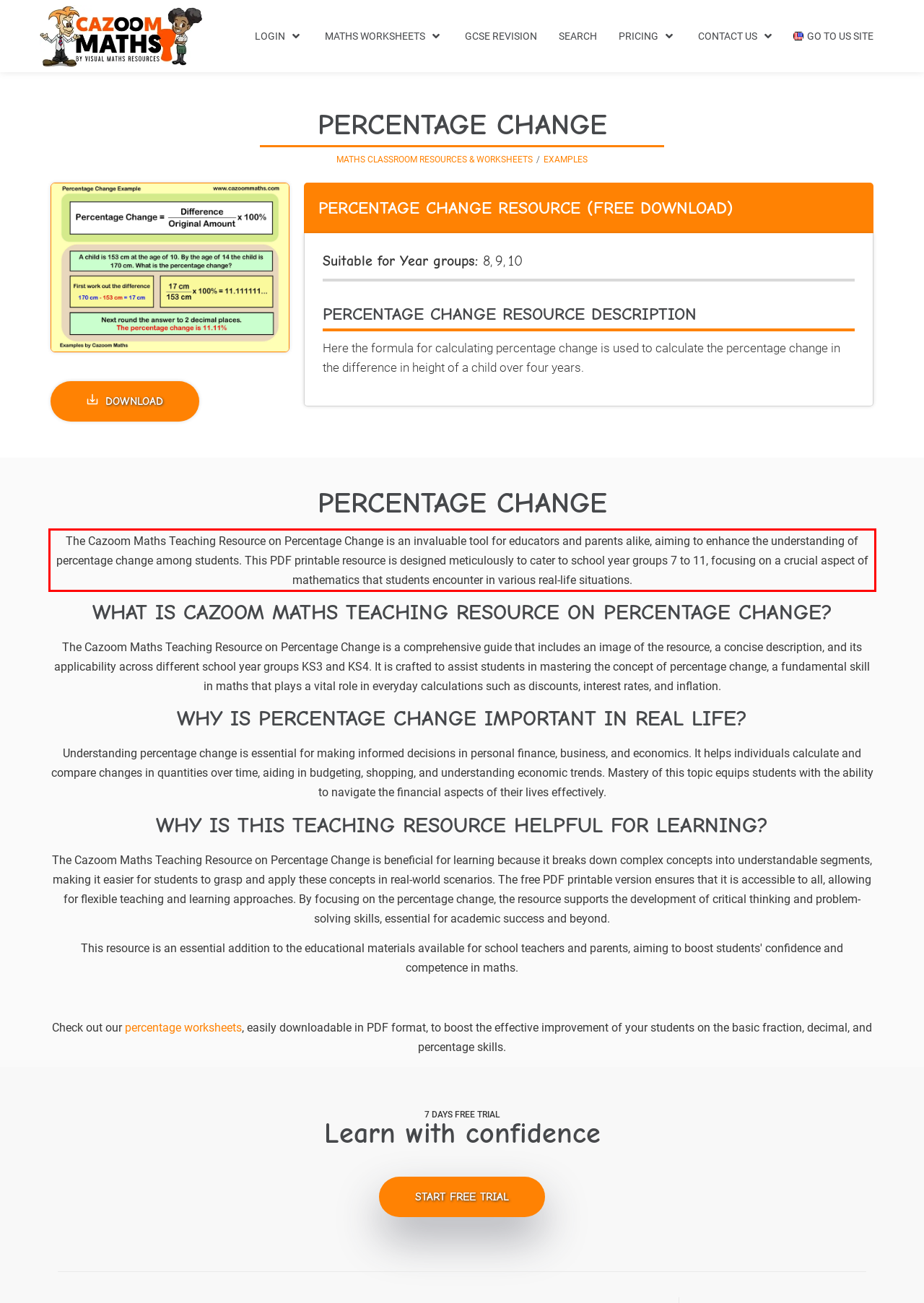Please analyze the screenshot of a webpage and extract the text content within the red bounding box using OCR.

The Cazoom Maths Teaching Resource on Percentage Change is an invaluable tool for educators and parents alike, aiming to enhance the understanding of percentage change among students. This PDF printable resource is designed meticulously to cater to school year groups 7 to 11, focusing on a crucial aspect of mathematics that students encounter in various real-life situations.